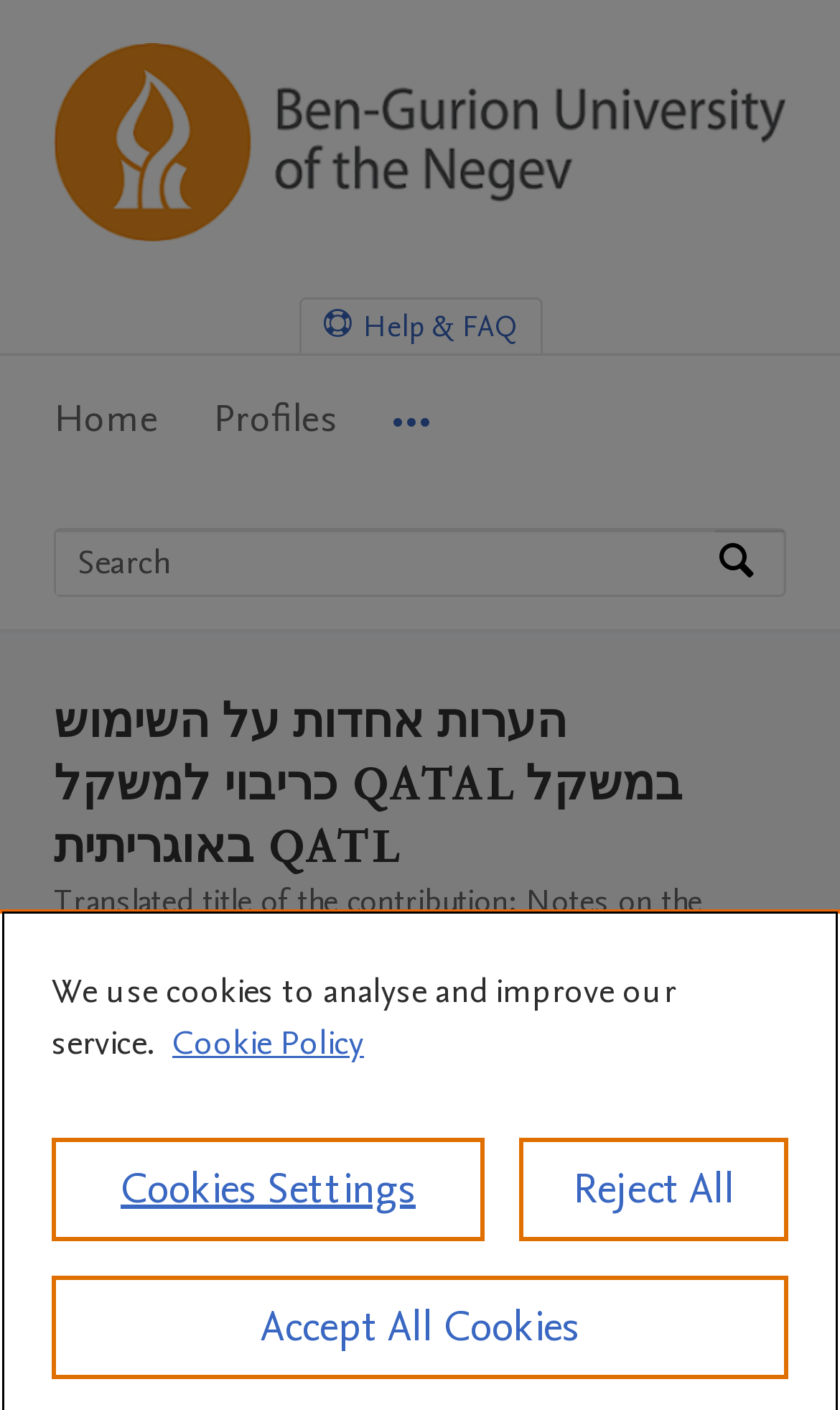What is the research output about?
Use the image to answer the question with a single word or phrase.

Ugaritic